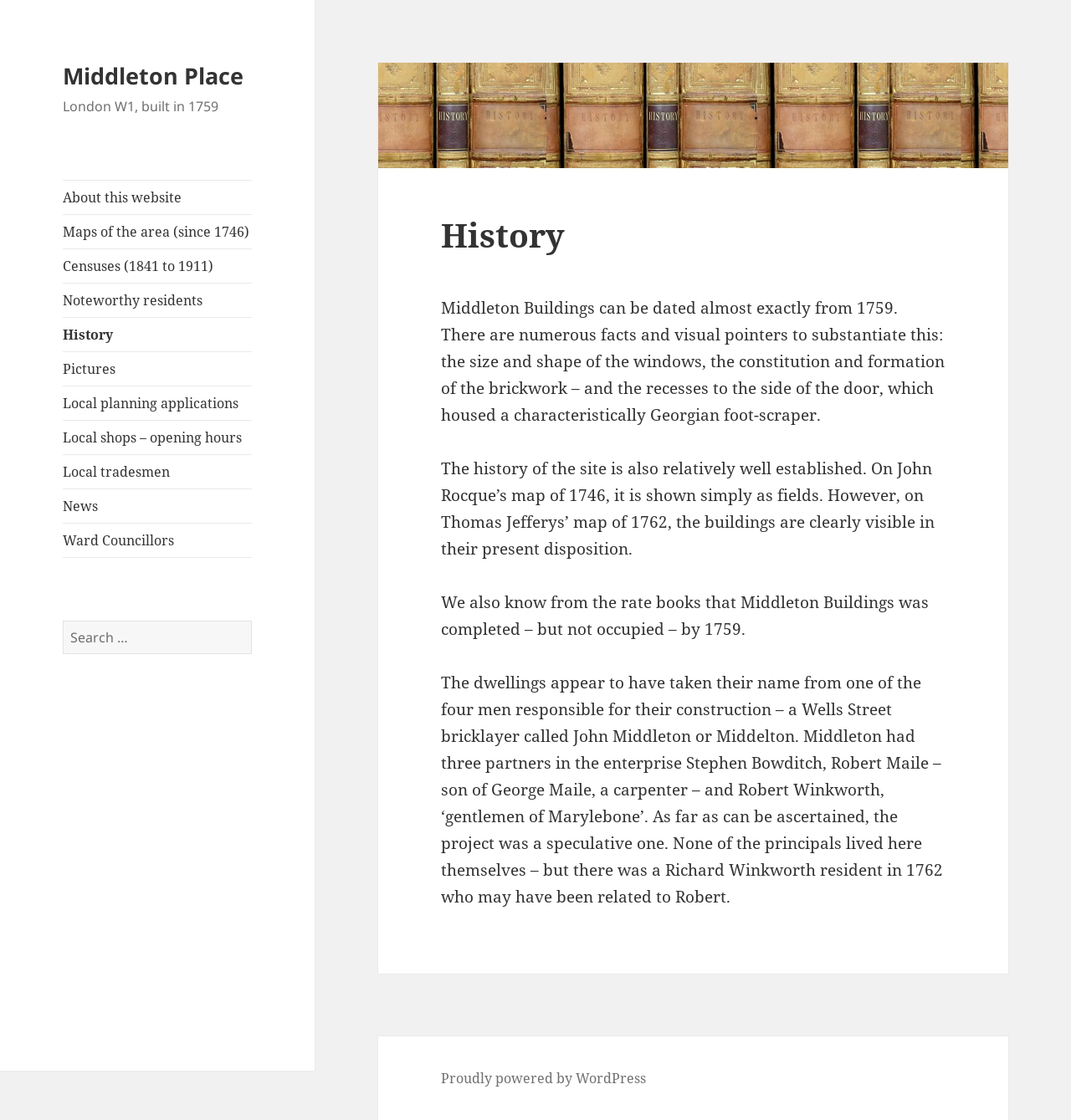Determine the bounding box coordinates of the clickable element necessary to fulfill the instruction: "Click on the link to Middleton Place". Provide the coordinates as four float numbers within the 0 to 1 range, i.e., [left, top, right, bottom].

[0.059, 0.054, 0.228, 0.082]